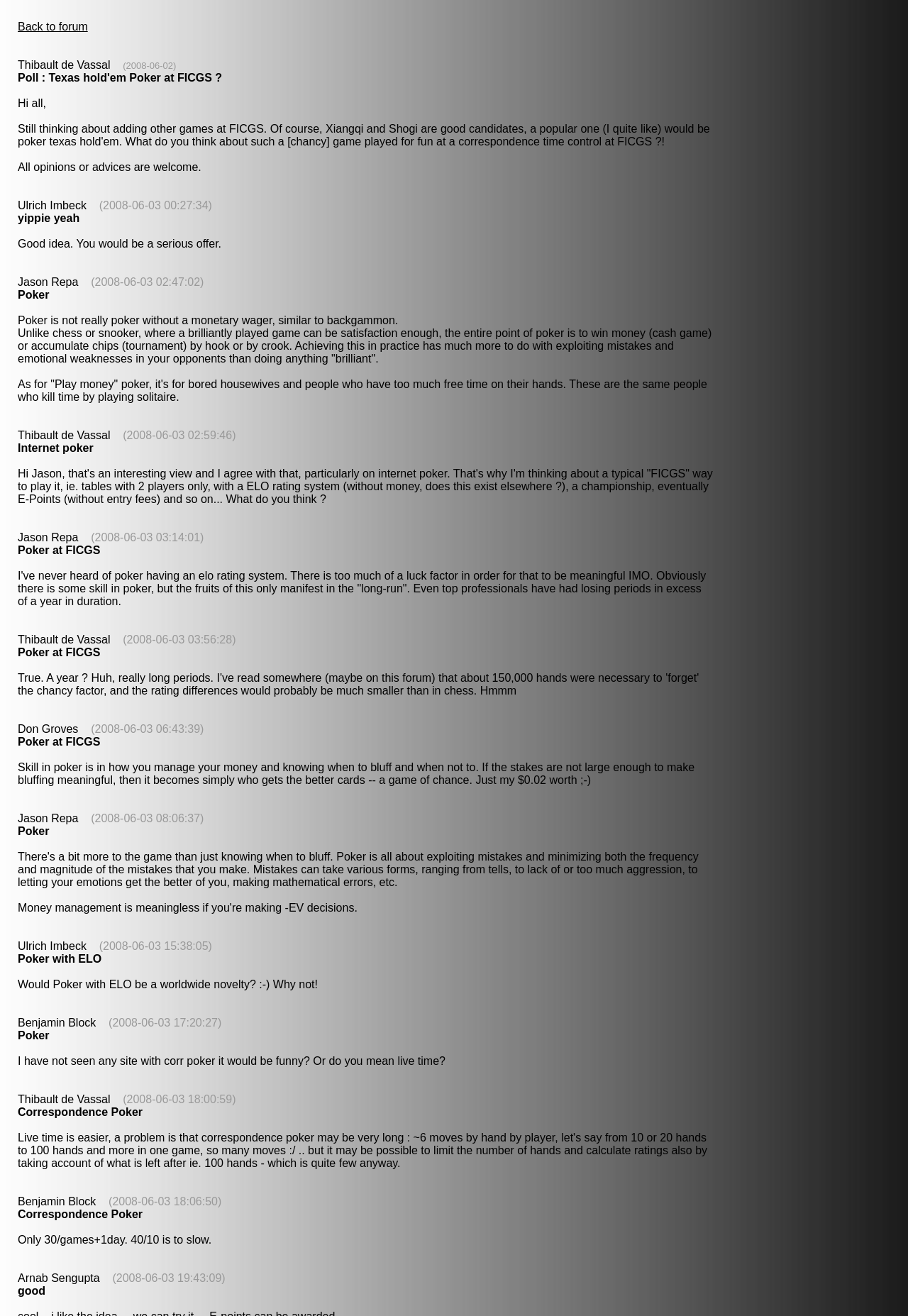What is the topic of discussion in this forum?
Look at the webpage screenshot and answer the question with a detailed explanation.

I looked at the title of the webpage and the content of the posts, which indicate that the topic of discussion is 'Texas Hold'em Poker at FICGS'.